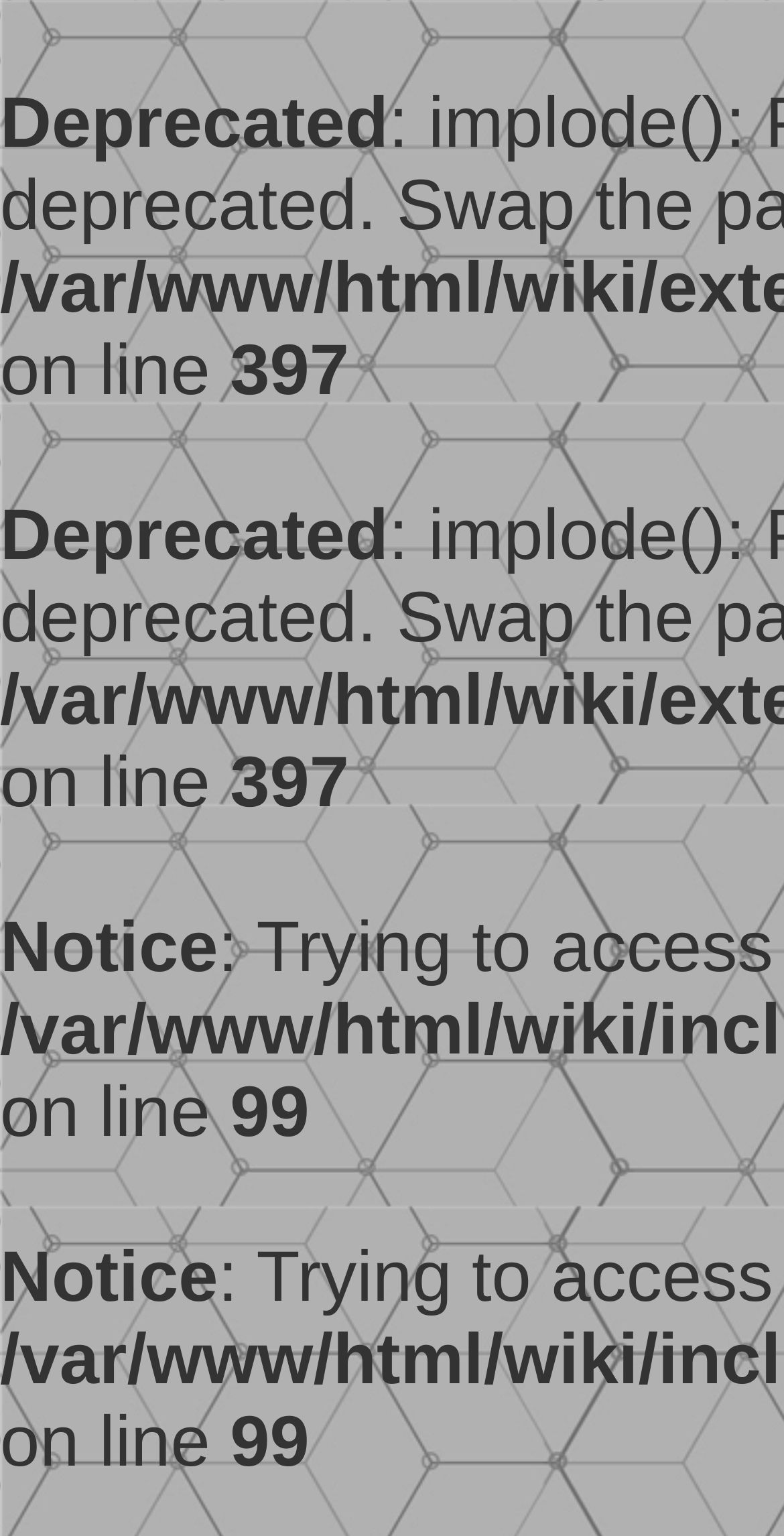What is the status of the conference call?
Answer with a single word or phrase, using the screenshot for reference.

Deprecated